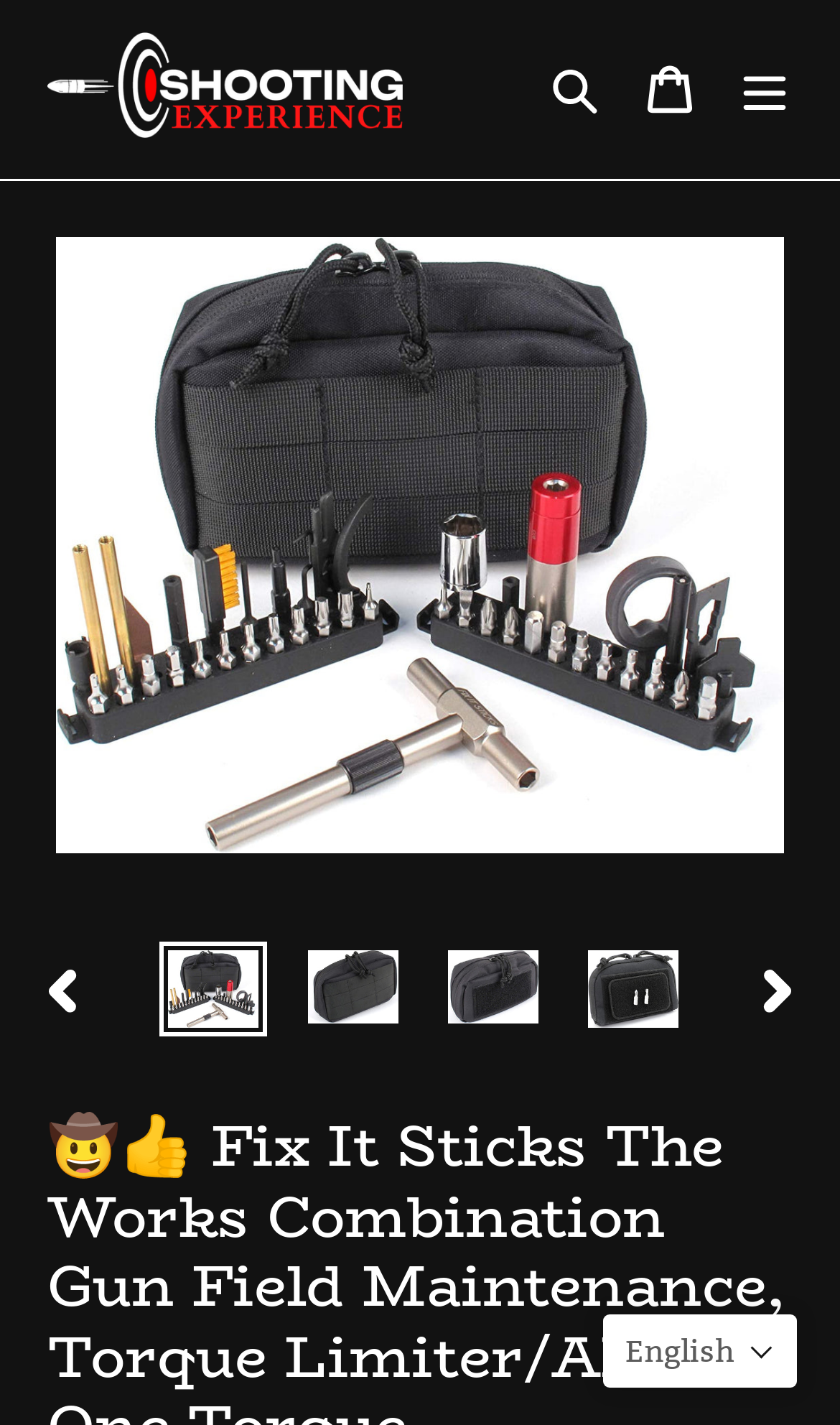What is the main product shown?
Using the image, answer in one word or phrase.

Gun Field Maintenance Kit